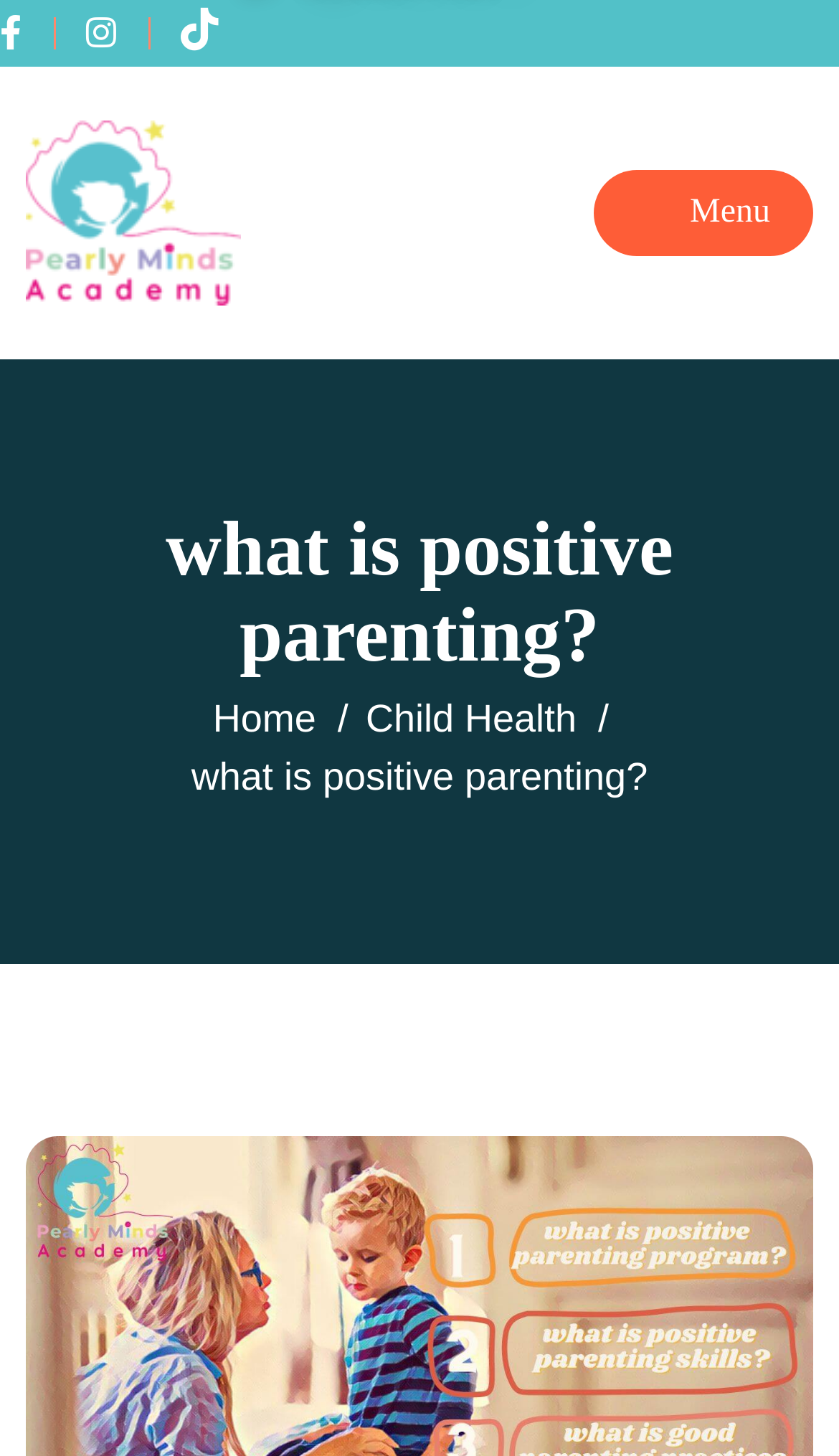Find the coordinates for the bounding box of the element with this description: "alt="Final Logo e1649746894623"".

[0.031, 0.133, 0.287, 0.158]